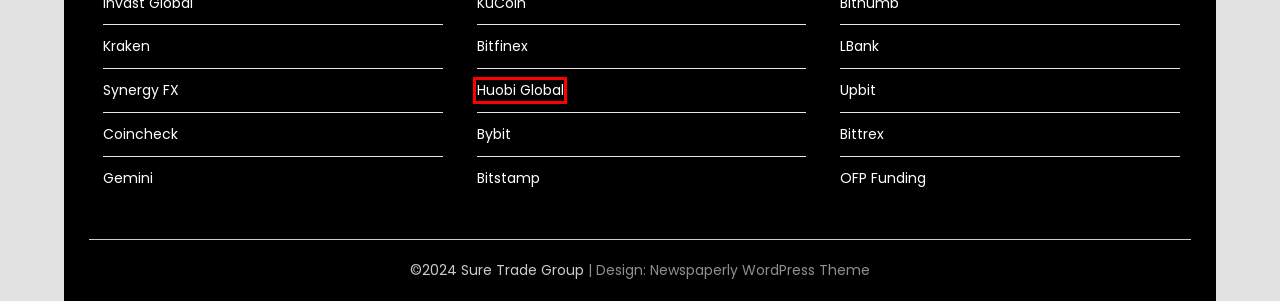Review the screenshot of a webpage containing a red bounding box around an element. Select the description that best matches the new webpage after clicking the highlighted element. The options are:
A. Full Coincheck Review (4.3 out of 5) A Step-by-Step Evaluation of the Exchange
B. Full Kraken Review (3.9 out of 5) A Step-by-Step Evaluation of the Broker
C. Full Gemini Review (4.3 out of 5) A Step-by-Step Evaluation of the Exchange
D. Full Bitfinex Review (4.4 out of 5) A Step-by-Step Evaluation of the Exchange
E. Full Upbit Review (4.2 out of 5) A Step-by-Step Evaluation of the Exchange - Sure Trade Group
F. Full Huobi Global Review (4.1 out of 5) A Step-by-Step Evaluation of the Exchange
G. Full Bybit Global Review (4.2 out of 5) A Step-by-Step Evaluation of the Exchange
H. Full Synergy FX Review (4.1 out of 5) A Step-by-Step Evaluation of the Broker - Sure Trade Group

F